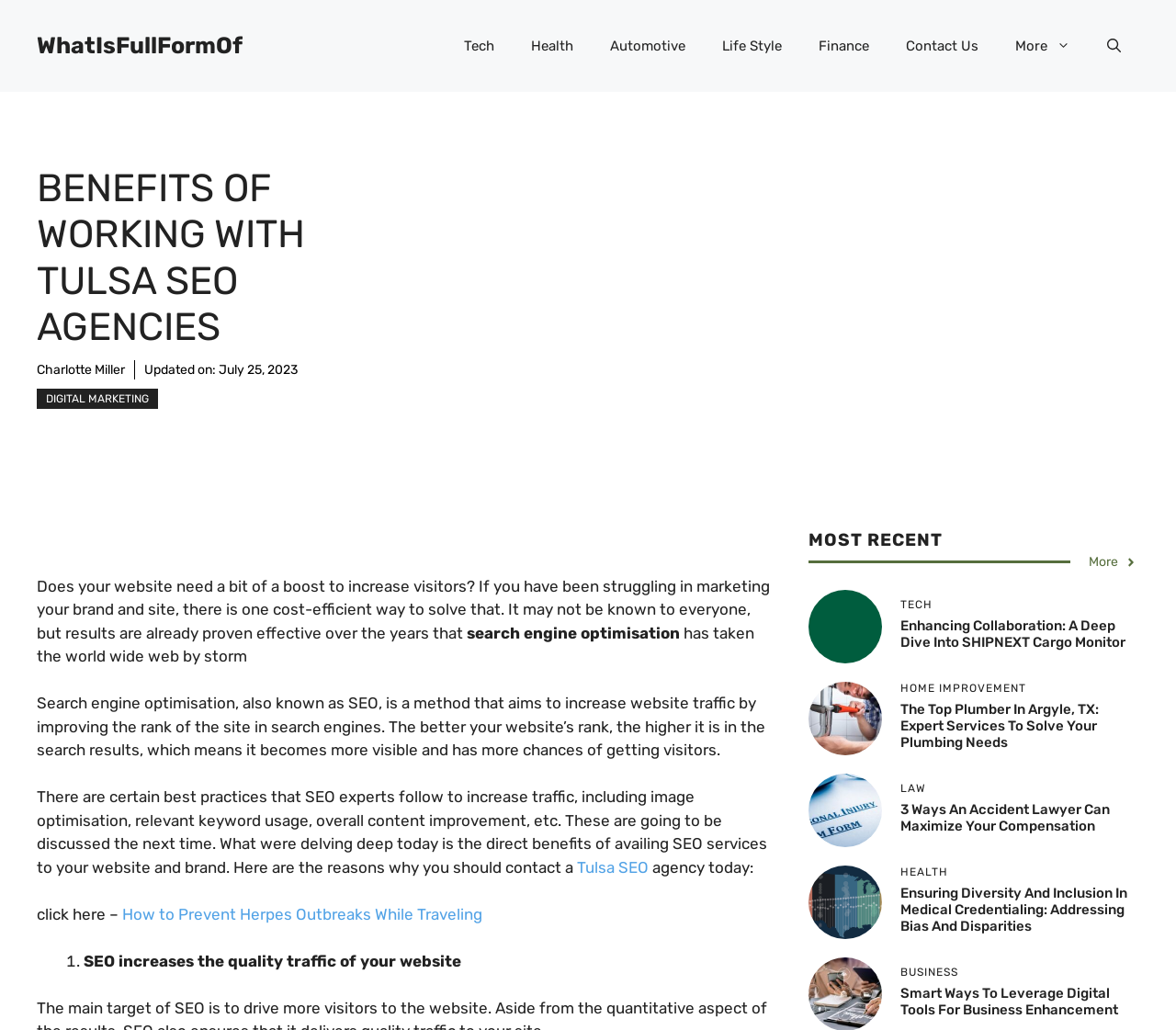Select the bounding box coordinates of the element I need to click to carry out the following instruction: "Read more about 'Enhancing Collaboration: A Deep Dive Into SHIPNEXT Cargo Monitor'".

[0.766, 0.599, 0.957, 0.631]